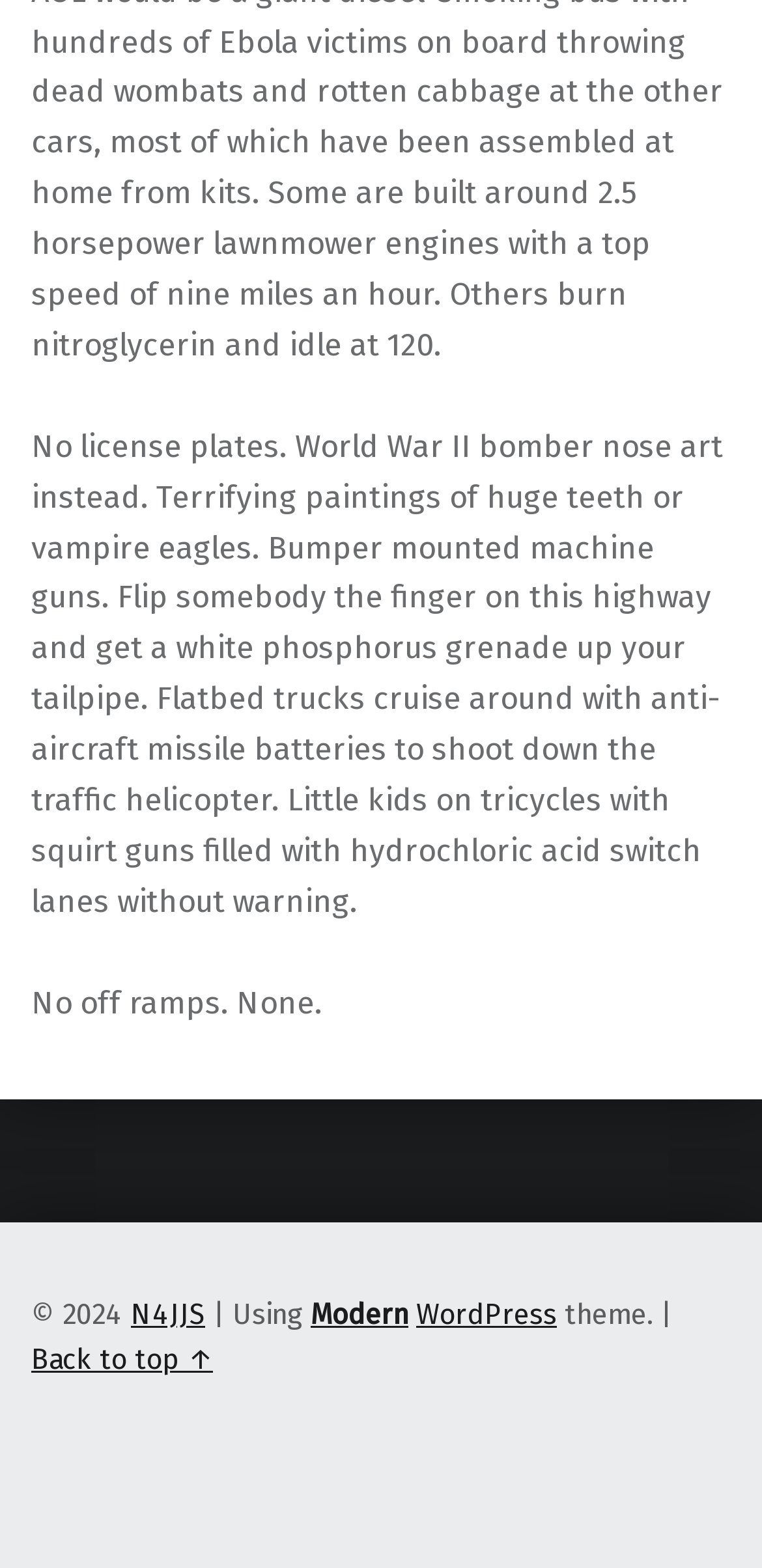Refer to the screenshot and give an in-depth answer to this question: What is the copyright year of this website?

I found this information in the footer section of the webpage, where it says '© 2024'.